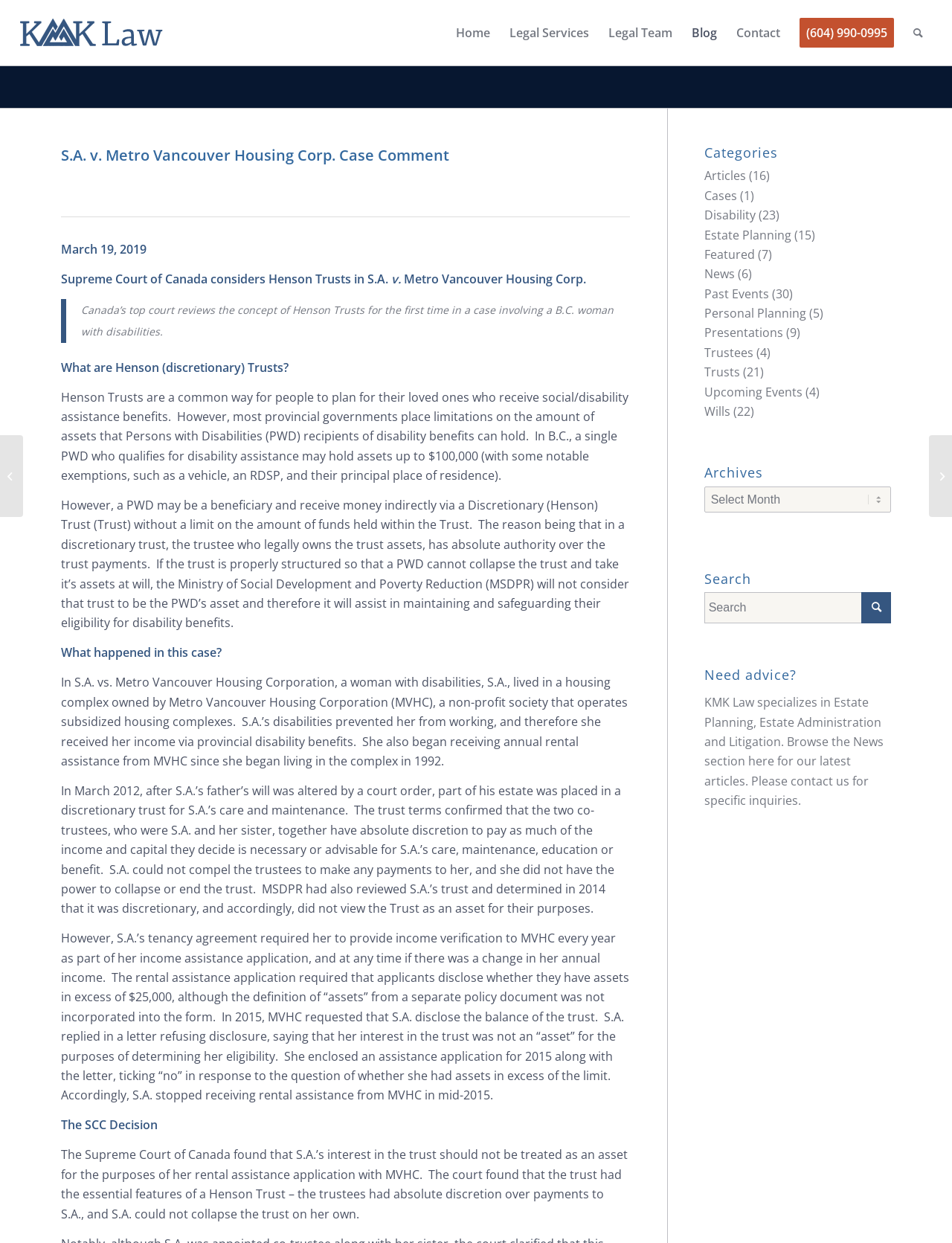Pinpoint the bounding box coordinates of the clickable area necessary to execute the following instruction: "Search for something". The coordinates should be given as four float numbers between 0 and 1, namely [left, top, right, bottom].

[0.74, 0.476, 0.936, 0.502]